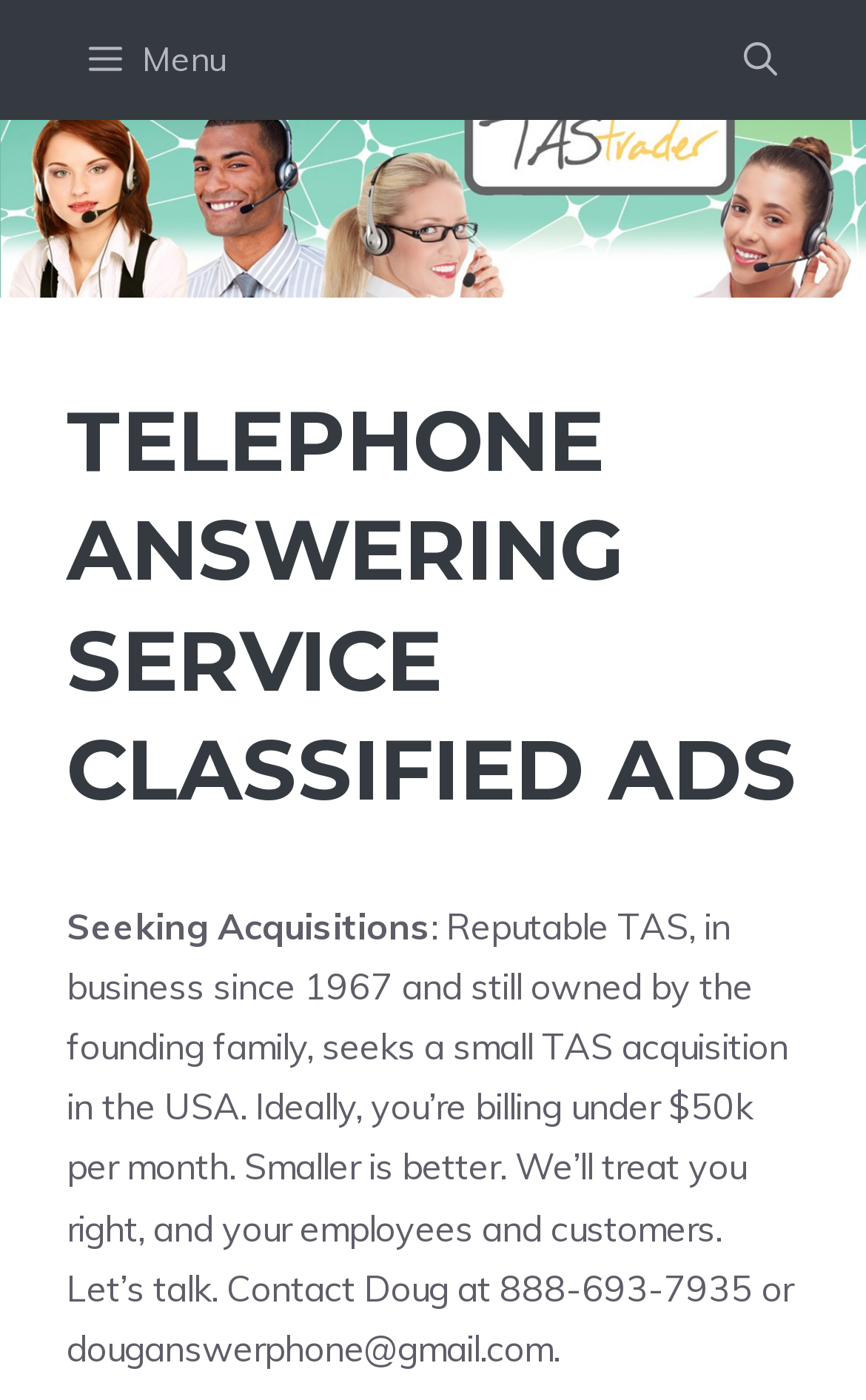Please provide the main heading of the webpage content.

TELEPHONE ANSWERING SERVICE CLASSIFIED ADS